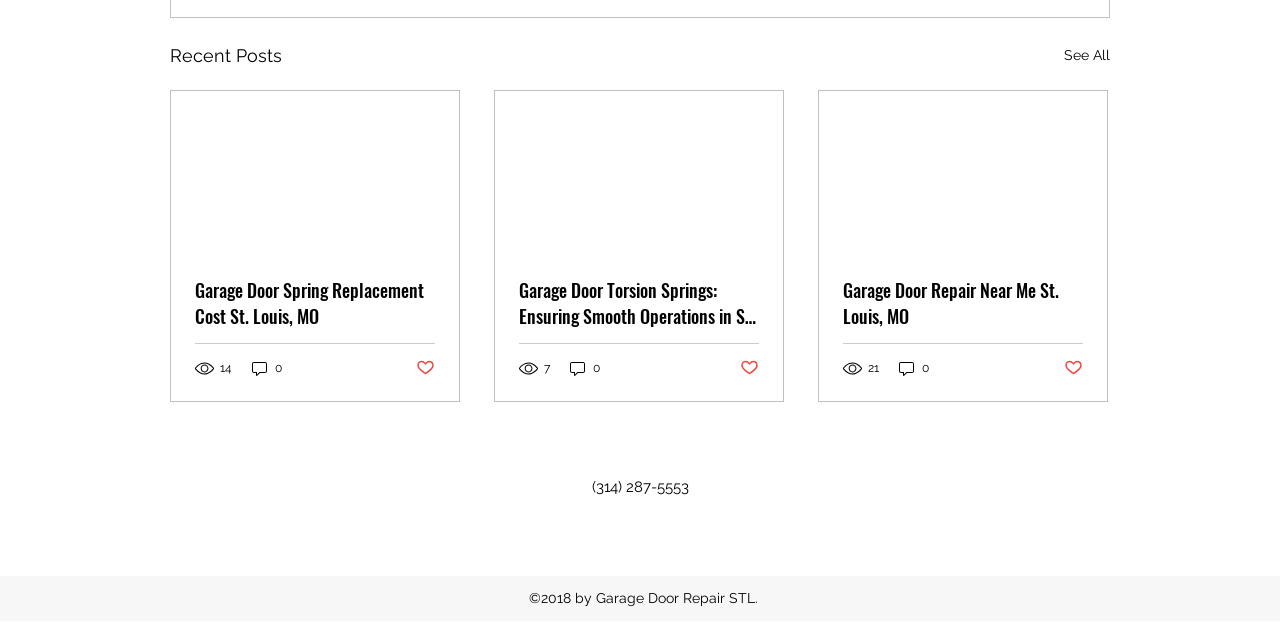Predict the bounding box coordinates of the area that should be clicked to accomplish the following instruction: "Call the phone number (314) 287-5553". The bounding box coordinates should consist of four float numbers between 0 and 1, i.e., [left, top, right, bottom].

[0.462, 0.768, 0.538, 0.797]